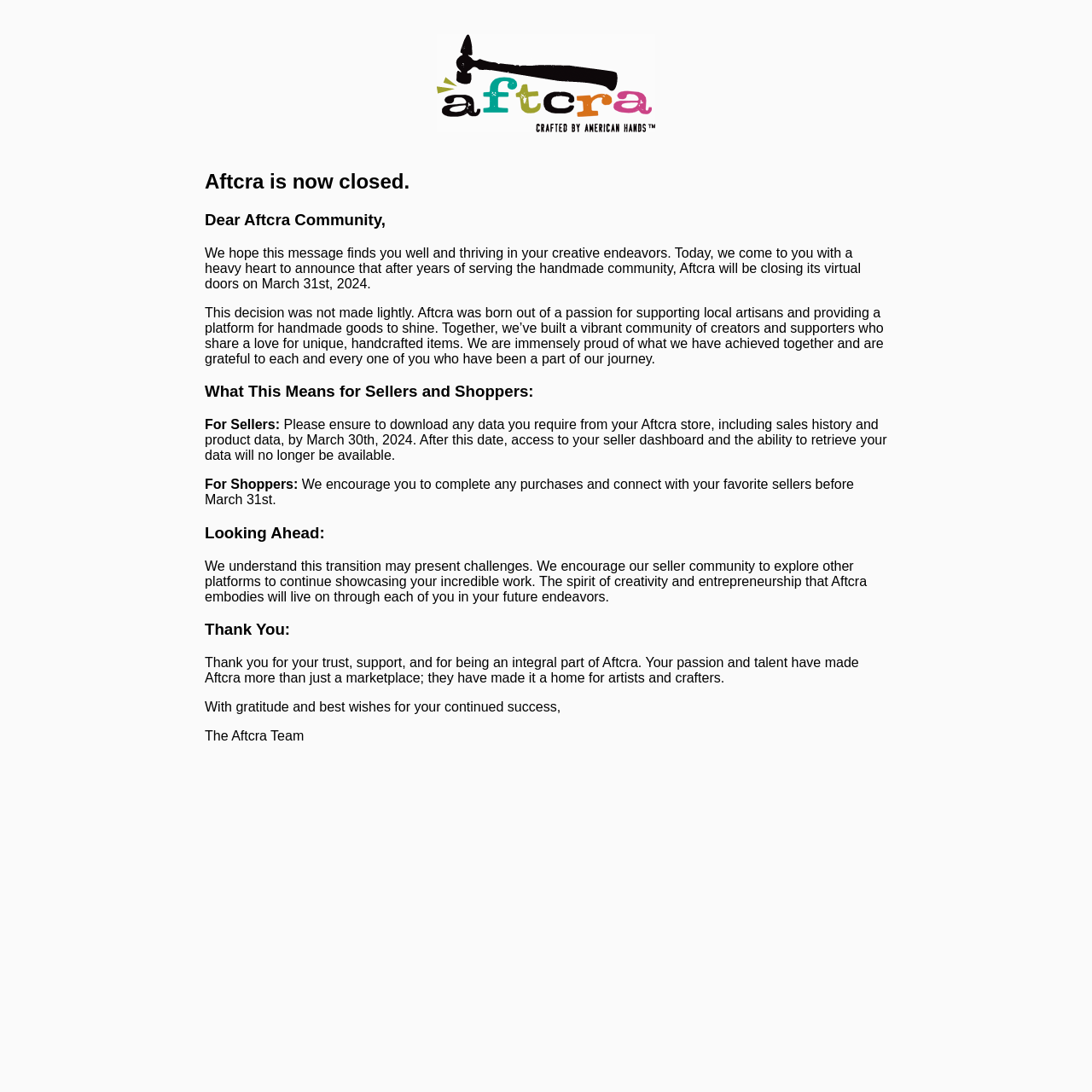Offer a meticulous description of the webpage's structure and content.

The webpage is an announcement page for the closure of Aftcra, a marketplace for handmade goods. At the top, there is an image of the Aftcra logo, centered and taking up about a fifth of the screen's width. Below the logo, there are several headings and paragraphs of text.

The first heading, "Aftcra is now closed," is prominent and centered, followed by a greeting to the Aftcra community. The subsequent paragraphs explain the reason for the closure, expressing gratitude to the community and pride in what they have achieved together.

Further down, there is a section titled "What This Means for Sellers and Shoppers," which provides specific instructions for sellers to download their data and for shoppers to complete their purchases before the closure date. This section is divided into two subsections, one for sellers and one for shoppers, each with its own heading and paragraph of text.

The next section, "Looking Ahead," encourages sellers to explore other platforms to continue showcasing their work, and expresses confidence that the spirit of creativity and entrepreneurship will live on.

The final section, "Thank You," is a heartfelt message of gratitude to the community, acknowledging their trust, support, and passion. The page ends with a farewell message from the Aftcra Team.